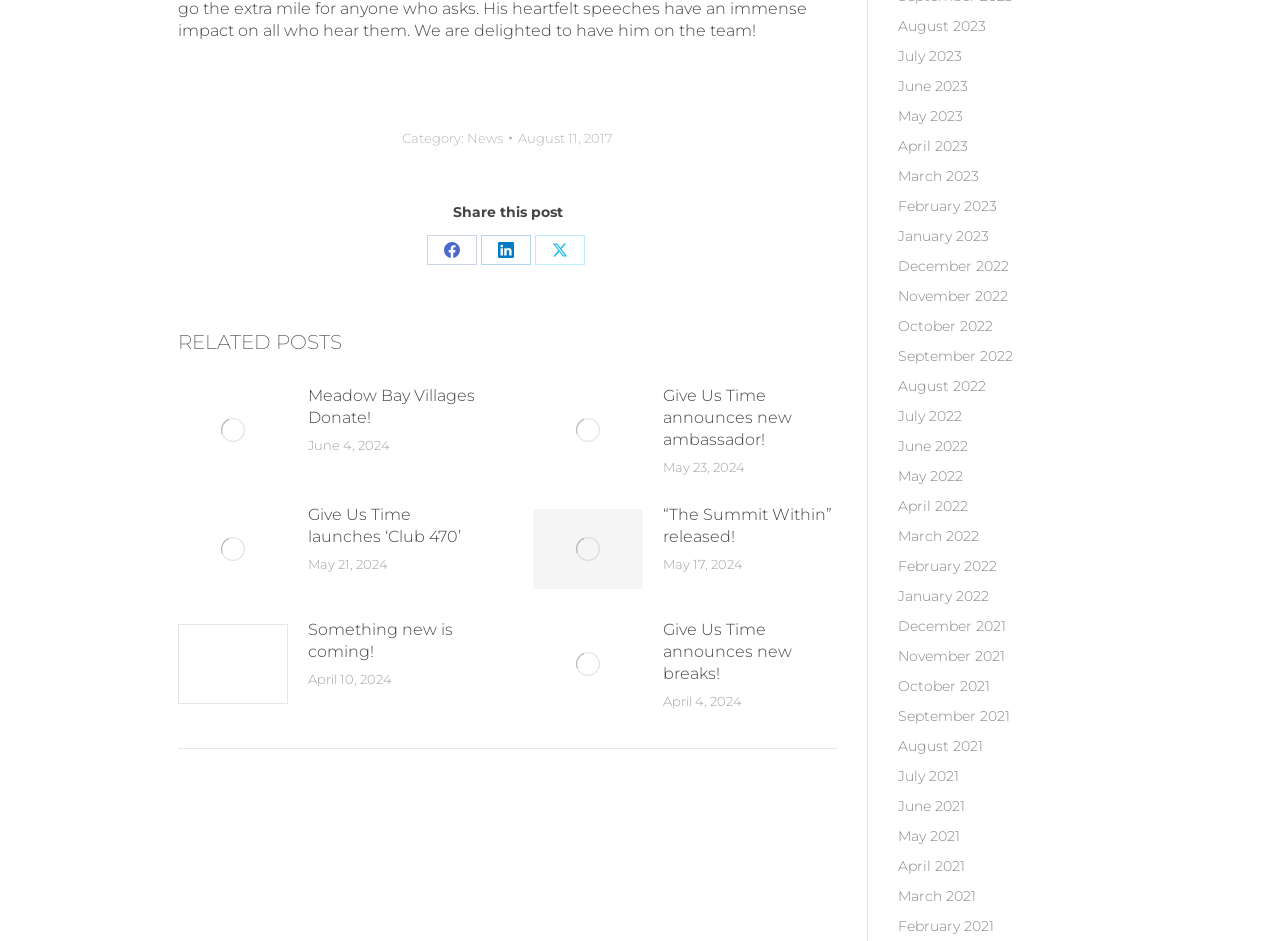Given the description of the UI element: "“The Summit Within” released!", predict the bounding box coordinates in the form of [left, top, right, bottom], with each value being a float between 0 and 1.

[0.518, 0.535, 0.654, 0.582]